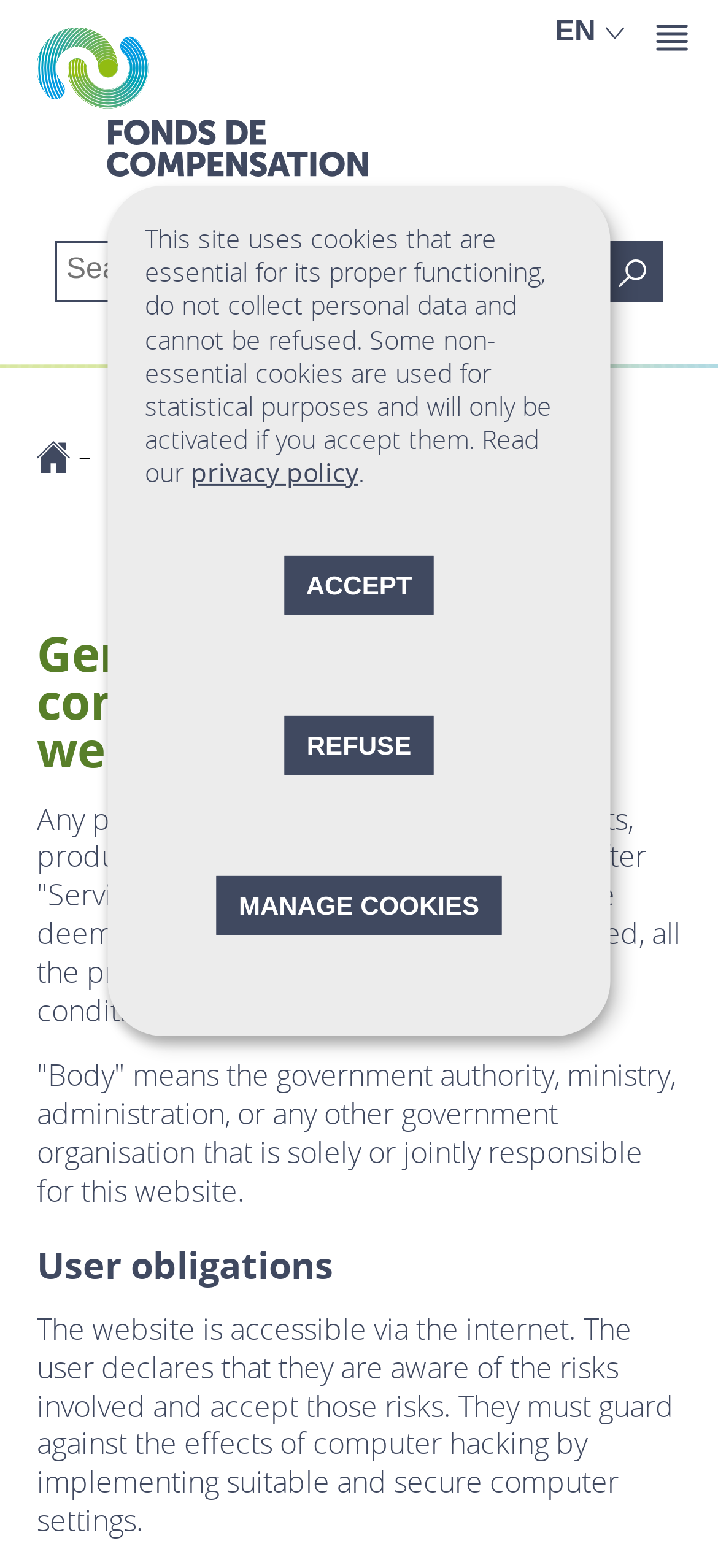What is the user's responsibility when using this website?
Use the screenshot to answer the question with a single word or phrase.

To guard against computer hacking